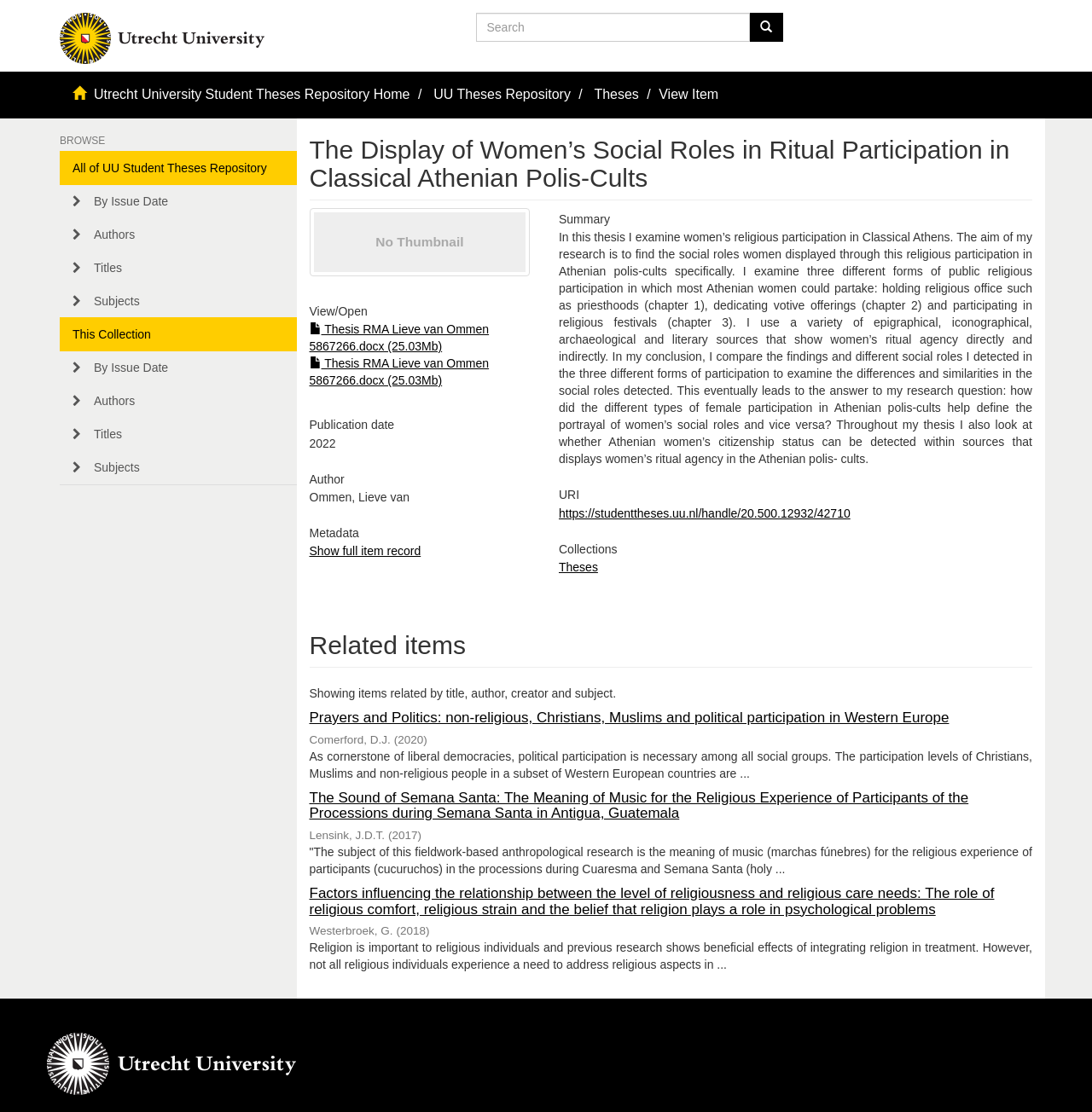Please locate the UI element described by "Show full item record" and provide its bounding box coordinates.

[0.283, 0.49, 0.385, 0.502]